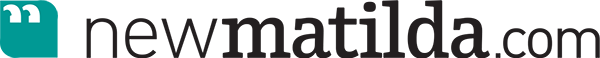Provide a comprehensive description of the image.

The image features the logo of "New Matilda," a prominent online publication known for its independent journalism and in-depth analysis of political and social issues. The logo is characterized by a teal-colored icon on the left, resembling a stylized speech bubble, followed by the publication's name in bold, black typography. The design reflects a modern and approachable aesthetic, aligning with the platform's aim to engage readers in meaningful discourse. This logo serves as a visual emblem of New Matilda's commitment to delivering insightful commentary and reporting on contemporary matters.